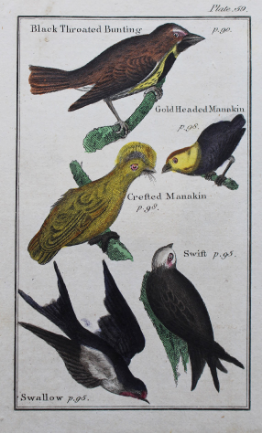How many bird species are featured in the image?
Based on the screenshot, give a detailed explanation to answer the question.

The caption explicitly states that the image features a collection of five distinct bird species from the realm of natural history prints, which are the Black Throated Bunting, Gold Headed Manakin, Crested Manakin, Swift, and Swallow.